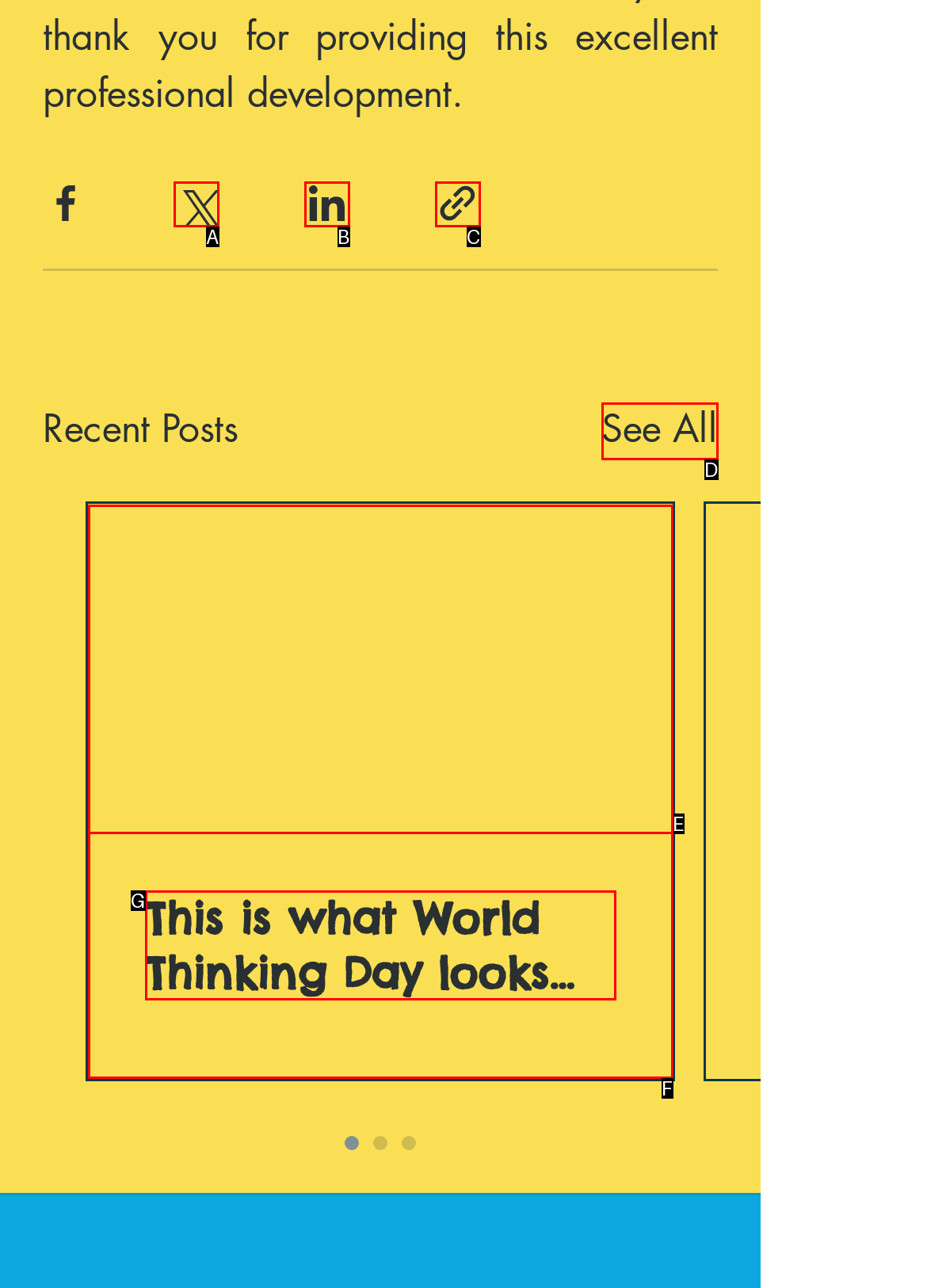Which HTML element matches the description: See All the best? Answer directly with the letter of the chosen option.

D